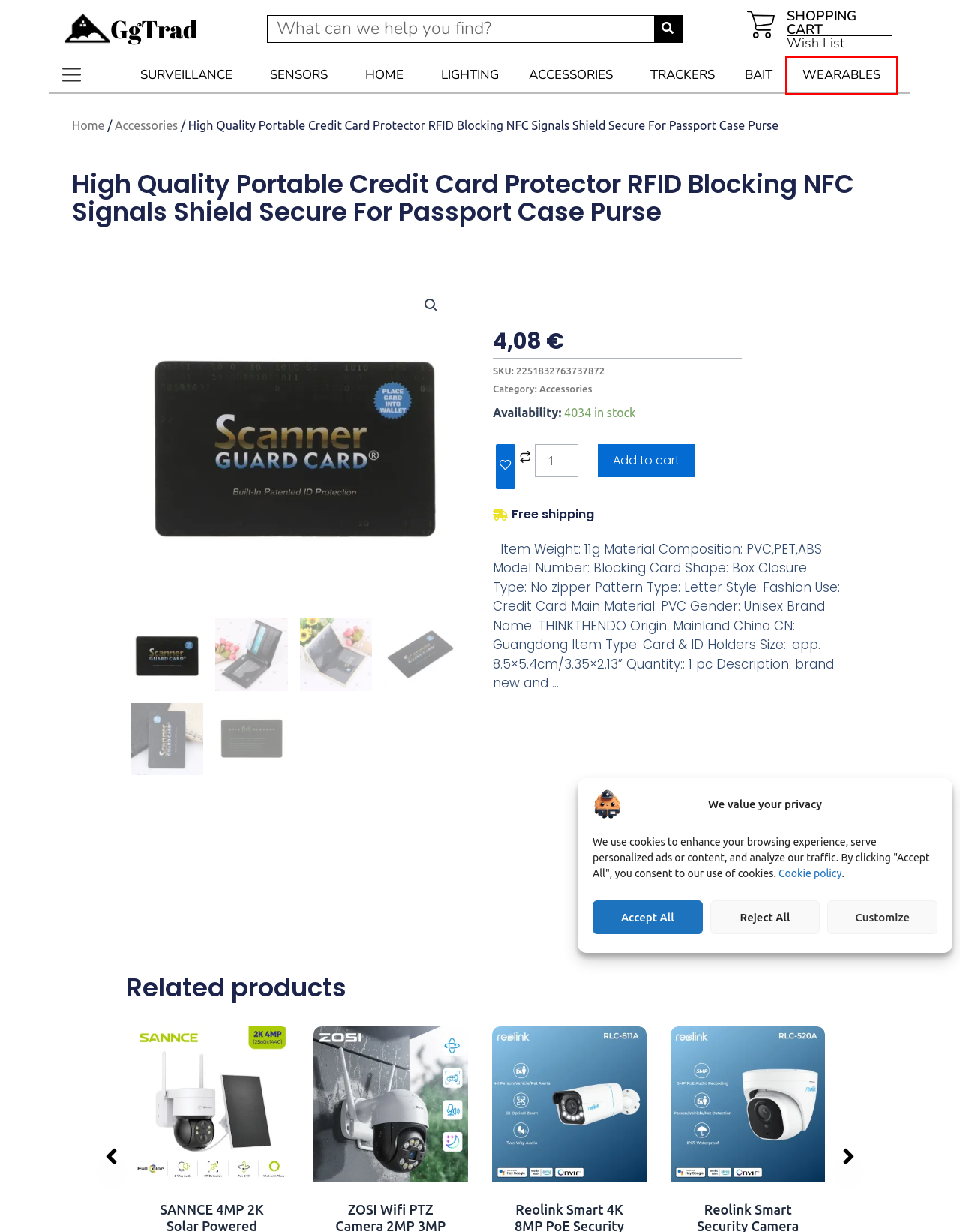You have a screenshot of a webpage with a red bounding box around an element. Select the webpage description that best matches the new webpage after clicking the element within the red bounding box. Here are the descriptions:
A. Accessories – GgTrad
B. Trackers – GgTrad
C. Wearables – GgTrad
D. Politique de cookies (UE) - GgTrad
E. GgTrad - Home: Your Trusted Source for Top Security Products
F. Sensors – GgTrad
G. Home – GgTrad
H. Lighting – GgTrad

C